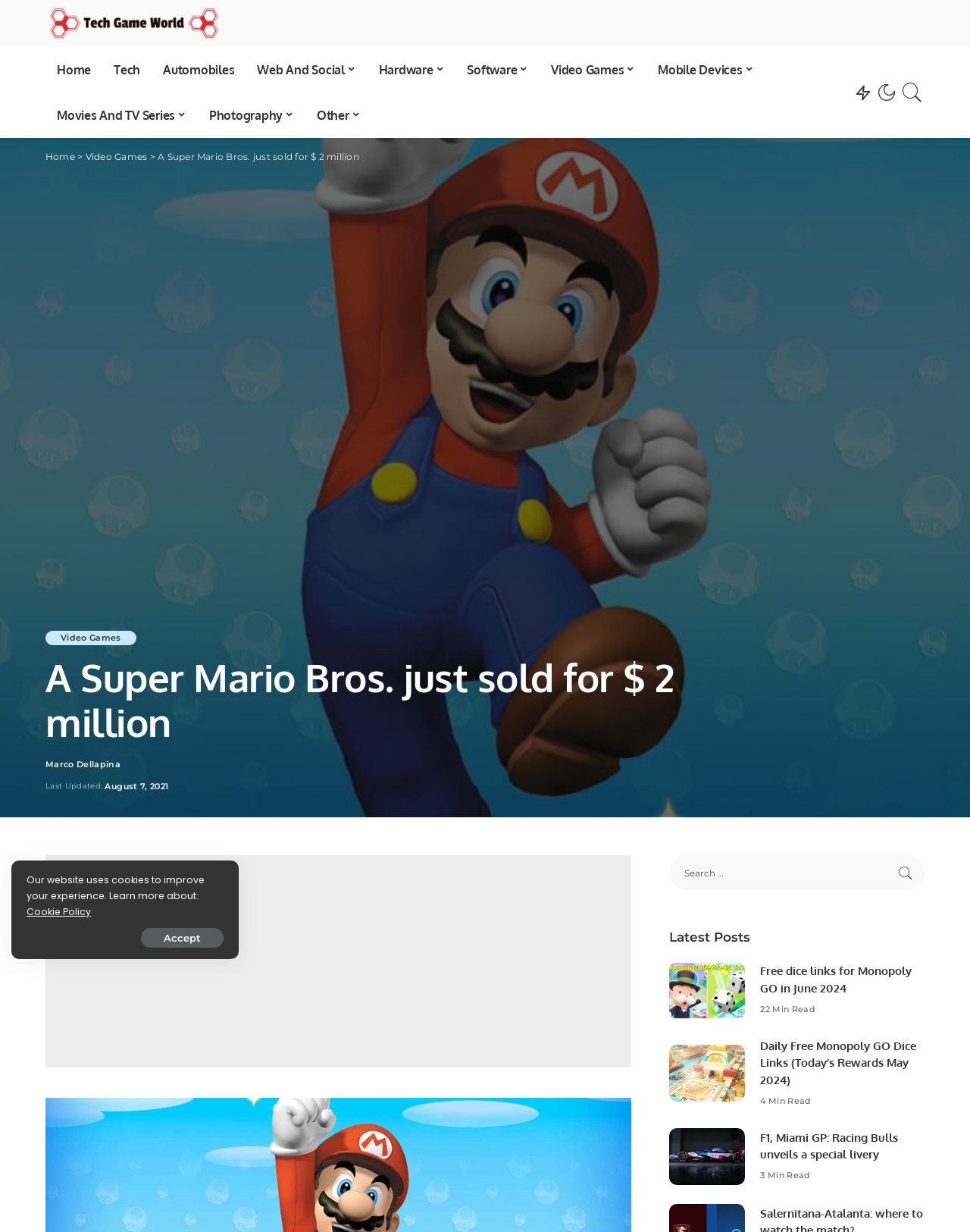Determine the bounding box coordinates for the area you should click to complete the following instruction: "Search for something".

[0.917, 0.694, 0.953, 0.722]